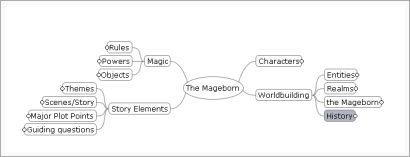Create a detailed narrative of what is happening in the image.

This image displays a mind map titled "The Mageborn," which visually organizes key elements related to a fictional narrative. Central to the mind map is the main title, "The Mageborn," which branches out to various significant categories. These include "Magic," encompassing subtopics like "Rules," "Powers," and "Objects." Another branch is dedicated to "Characters," highlighting the importance of character development within the story. 

Additionally, the mind map includes a section for "Worldbuilding," which further subdivides into "Entities," "Realms," and the history of the Mageborn. Lastly, thematic elements are captured under "Story Elements," with categories such as "Themes," "Scenes/Story," "Major Plot Points," and "Guiding Questions," emphasizing the structured approach to developing the narrative's foundation. This visual representation serves as a useful tool for brainstorming and organizing creative ideas effectively.